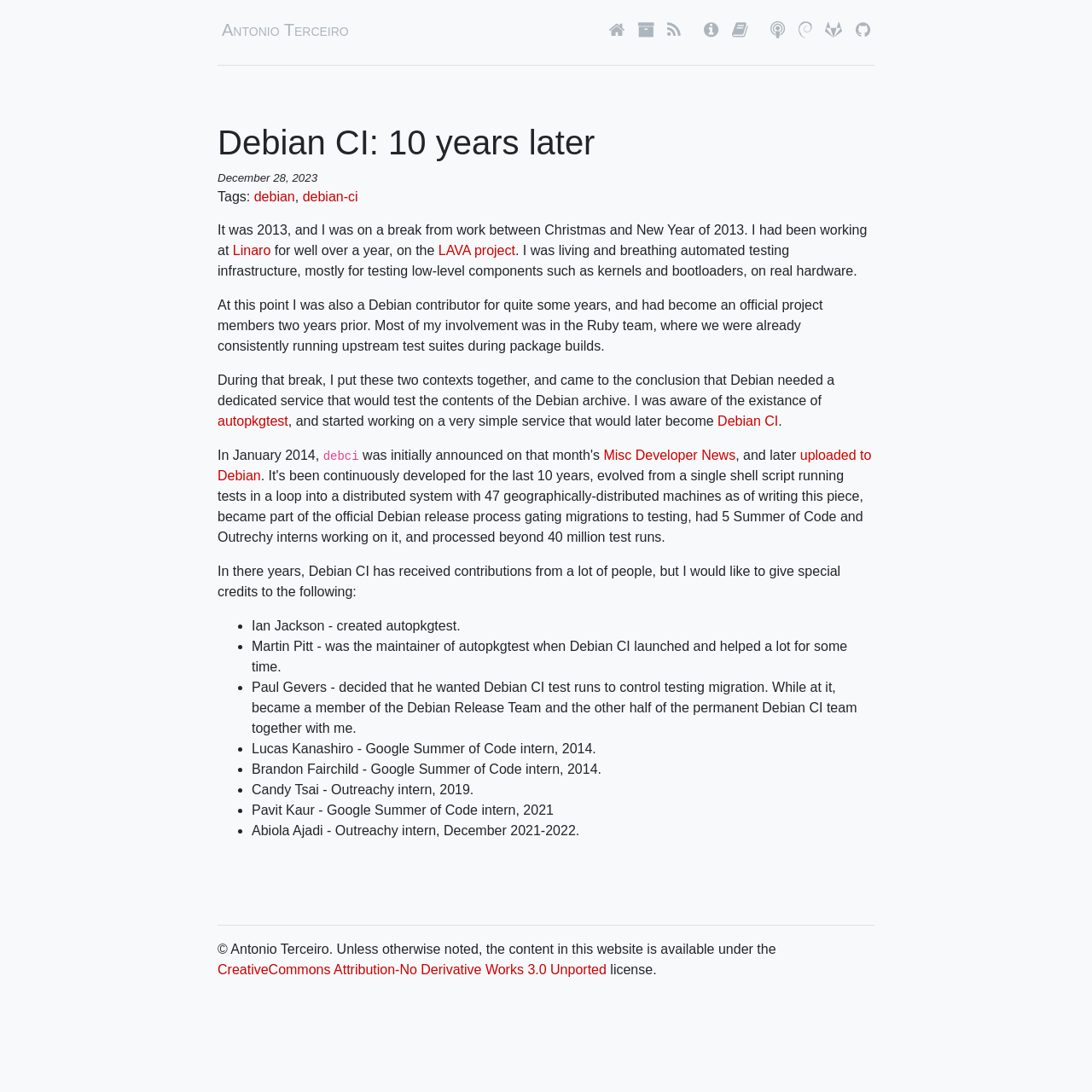How many people are mentioned as contributors to Debian CI?
Deliver a detailed and extensive answer to the question.

The article mentions 7 people as contributors to Debian CI, including Ian Jackson, Martin Pitt, Paul Gevers, Lucas Kanashiro, Brandon Fairchild, Candy Tsai, and Pavit Kaur, who are listed in the article with their contributions.